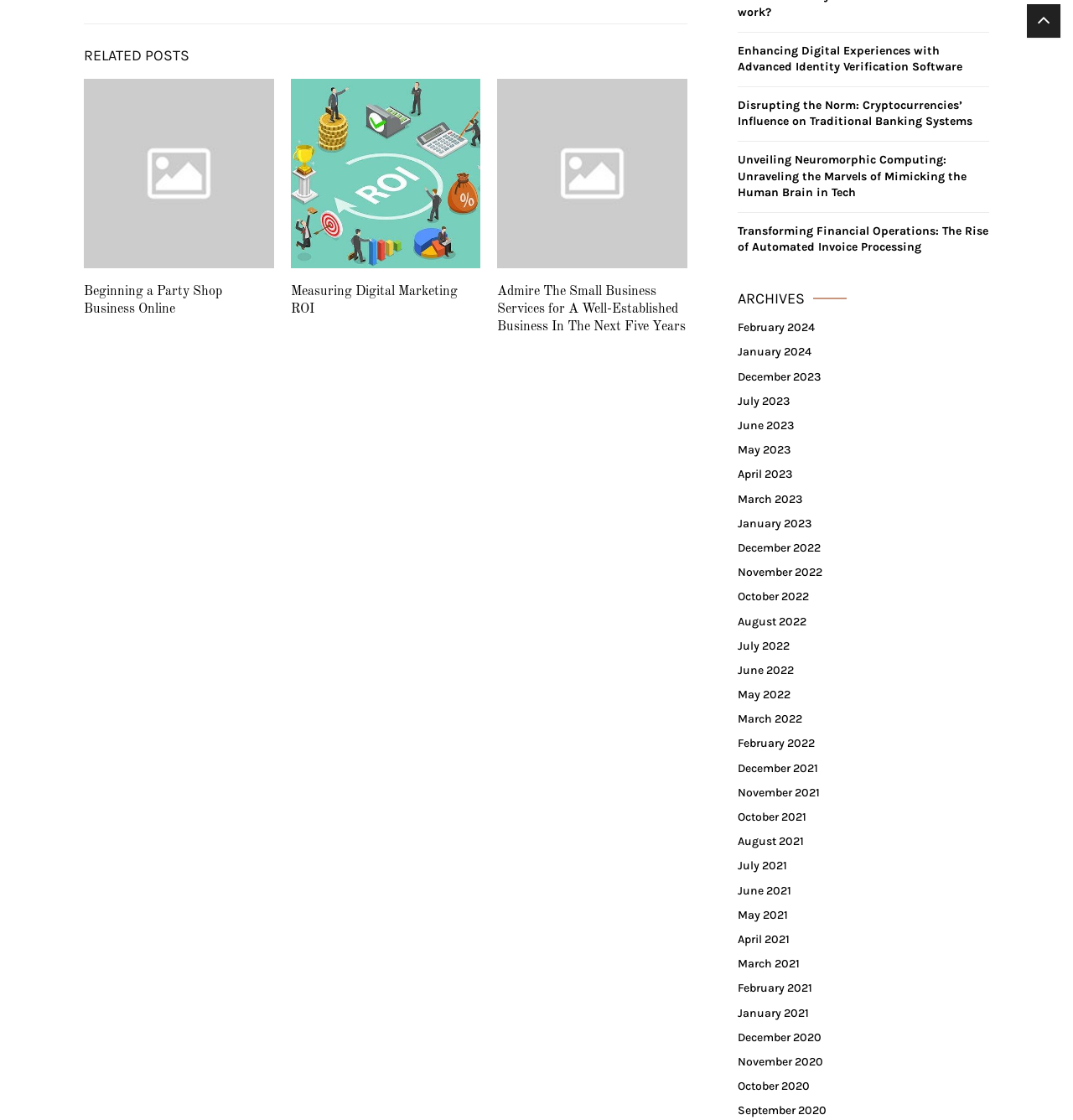Please indicate the bounding box coordinates for the clickable area to complete the following task: "Read 'Admire The Small Business Services for A Well-Established Business In The Next Five Years'". The coordinates should be specified as four float numbers between 0 and 1, i.e., [left, top, right, bottom].

[0.464, 0.255, 0.639, 0.298]